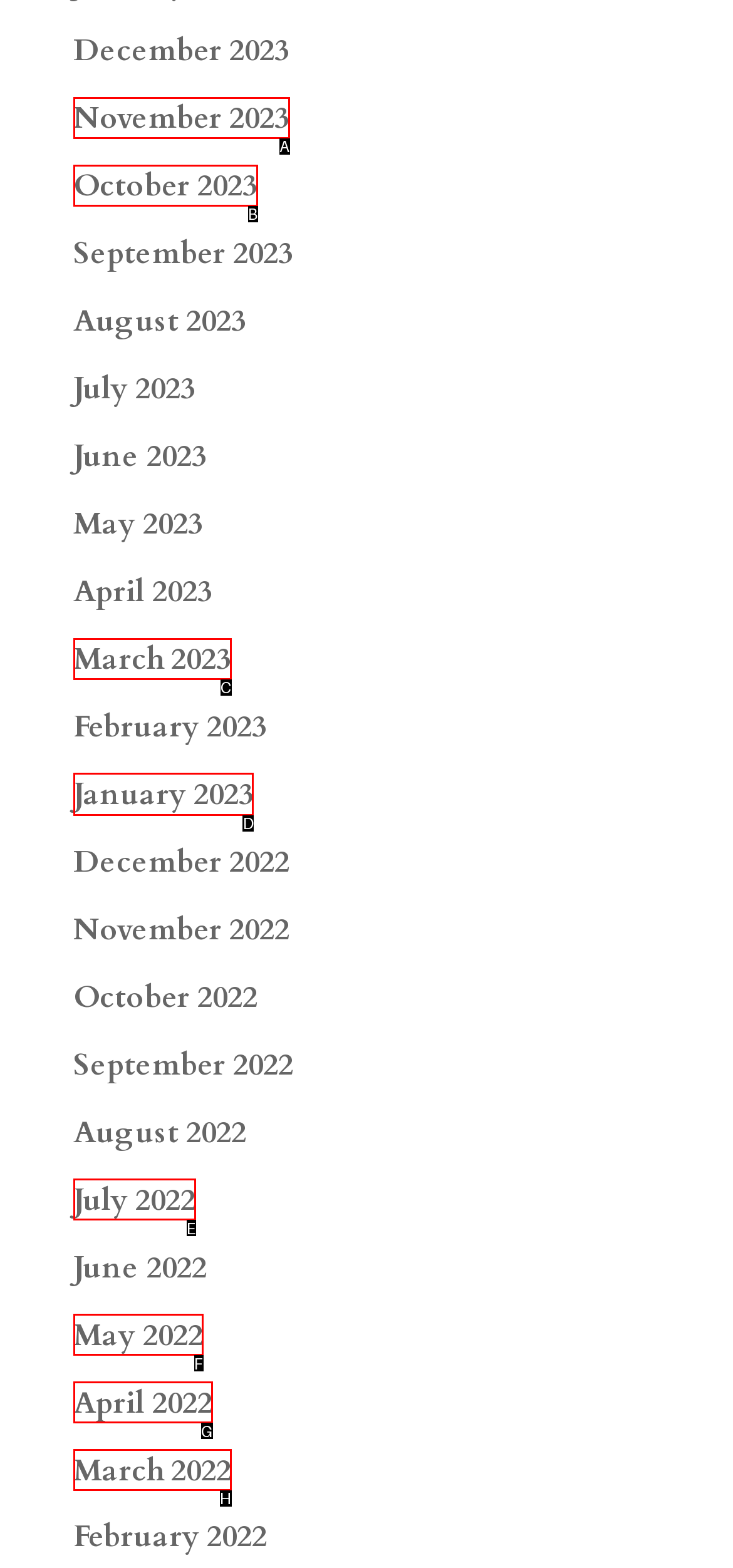Identify the correct lettered option to click in order to perform this task: View January 2023. Respond with the letter.

D